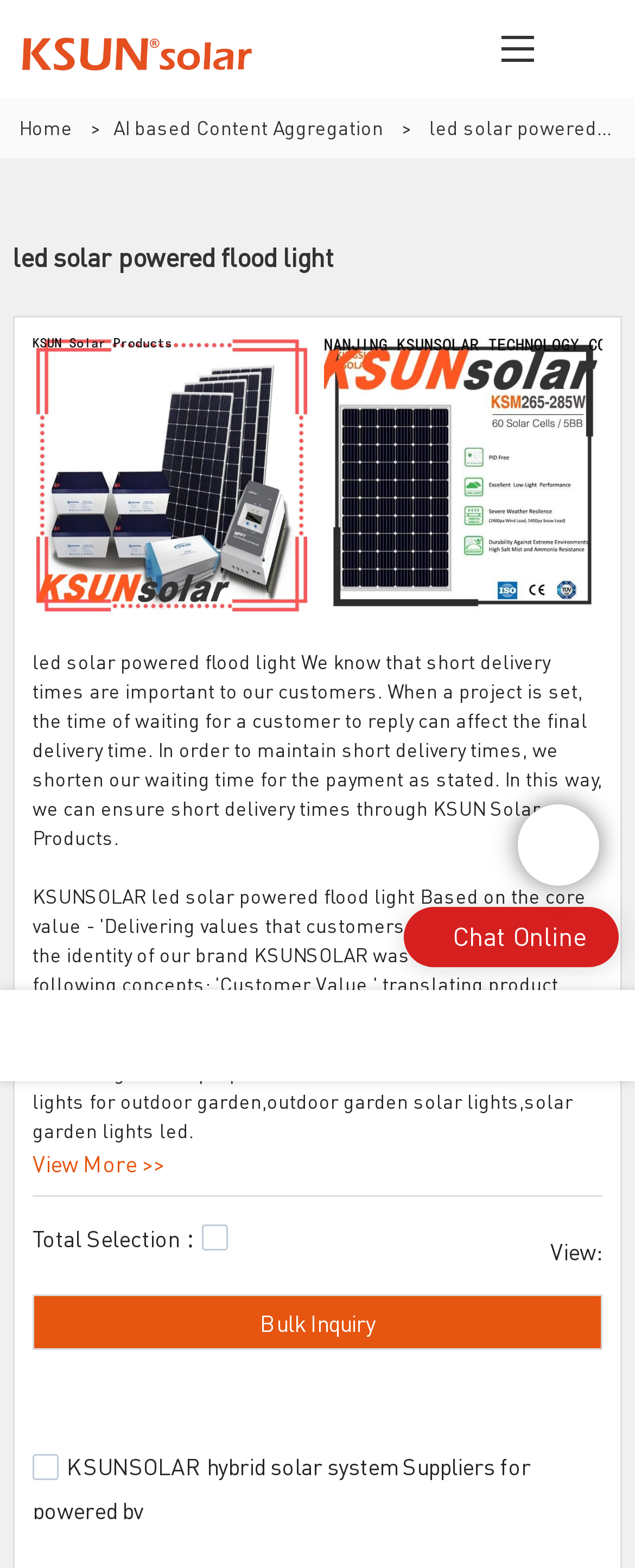Please identify the bounding box coordinates of the element's region that should be clicked to execute the following instruction: "Click the logo". The bounding box coordinates must be four float numbers between 0 and 1, i.e., [left, top, right, bottom].

[0.03, 0.01, 0.415, 0.052]